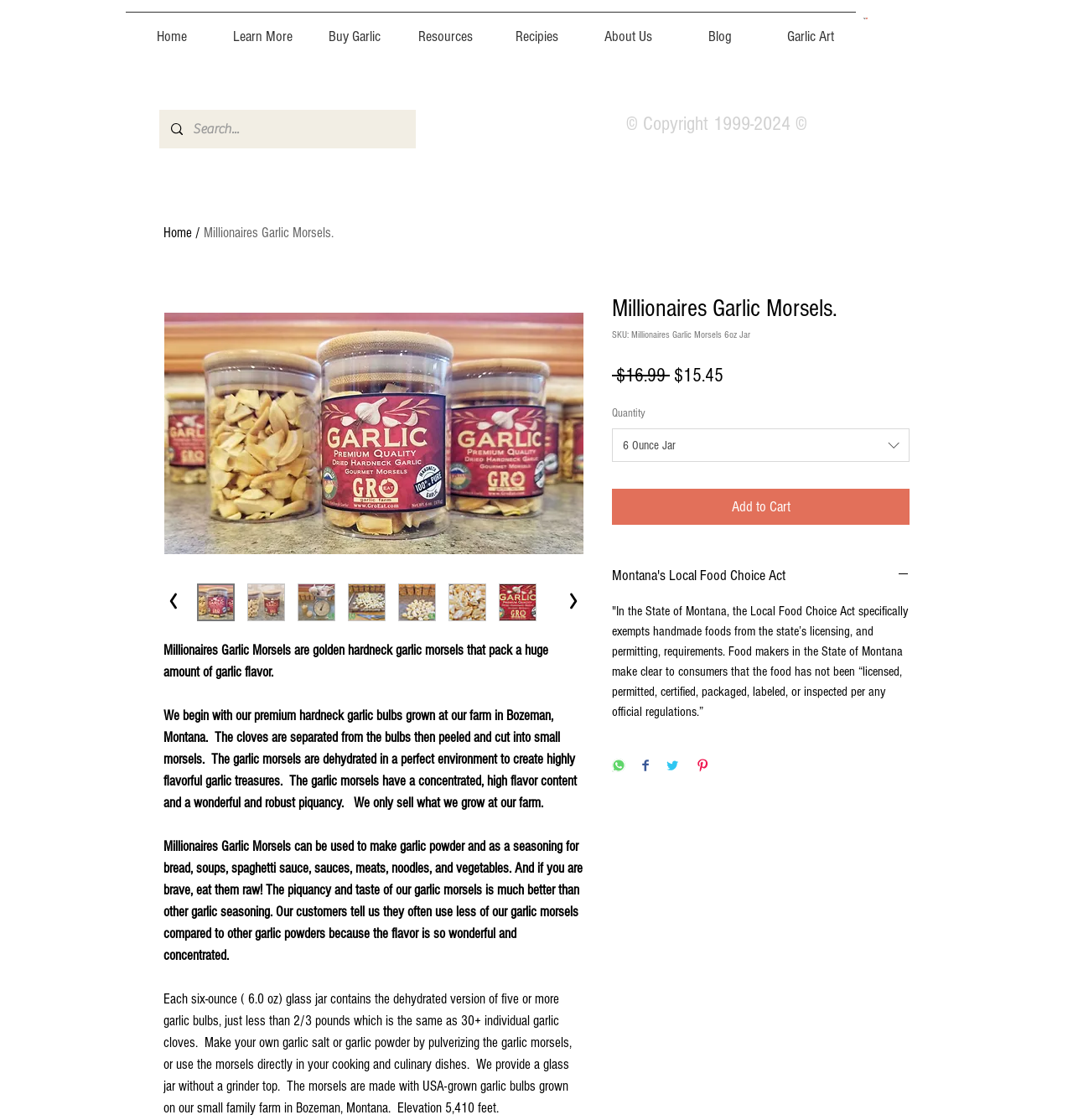Please find the bounding box coordinates of the clickable region needed to complete the following instruction: "Add to Cart". The bounding box coordinates must consist of four float numbers between 0 and 1, i.e., [left, top, right, bottom].

[0.57, 0.437, 0.848, 0.469]